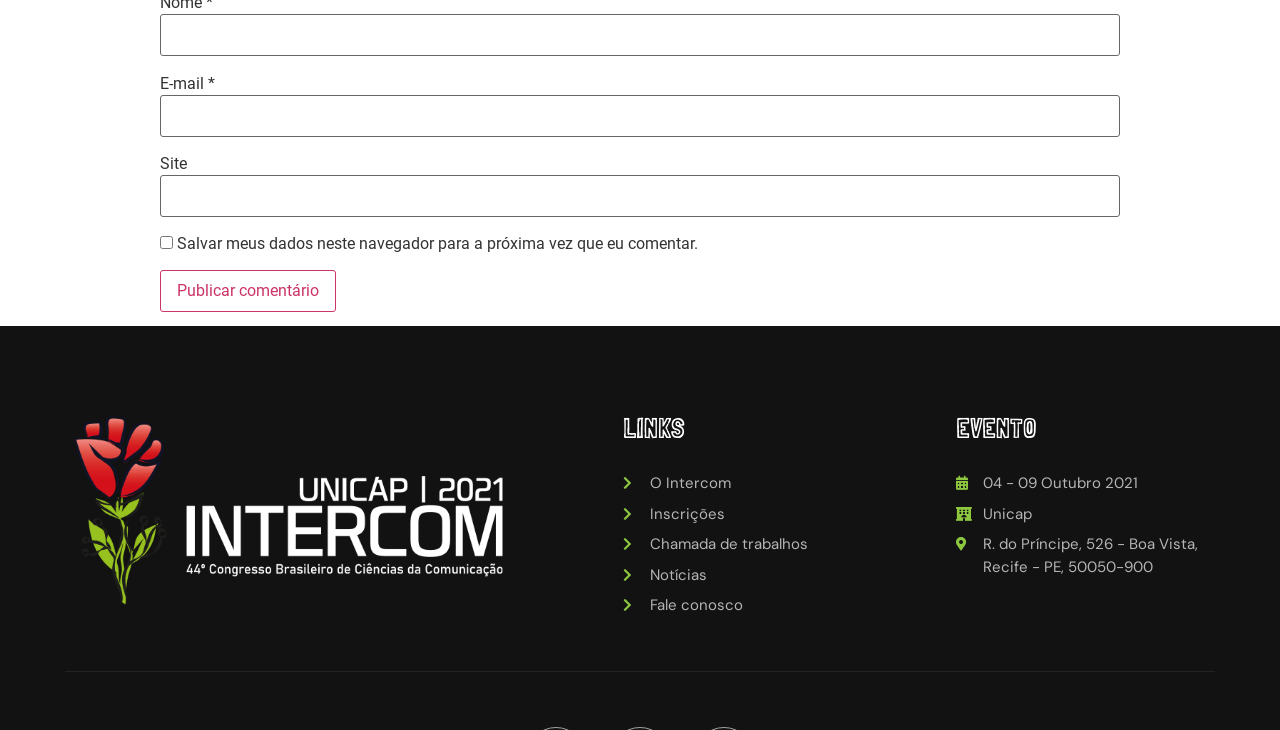What is the purpose of the checkbox?
Based on the image, answer the question with as much detail as possible.

The checkbox is located below the 'Site' textbox and its label is 'Salvar meus dados neste navegador para a próxima vez que eu comentar.' This suggests that the purpose of the checkbox is to save the user's data in the browser for future comments.